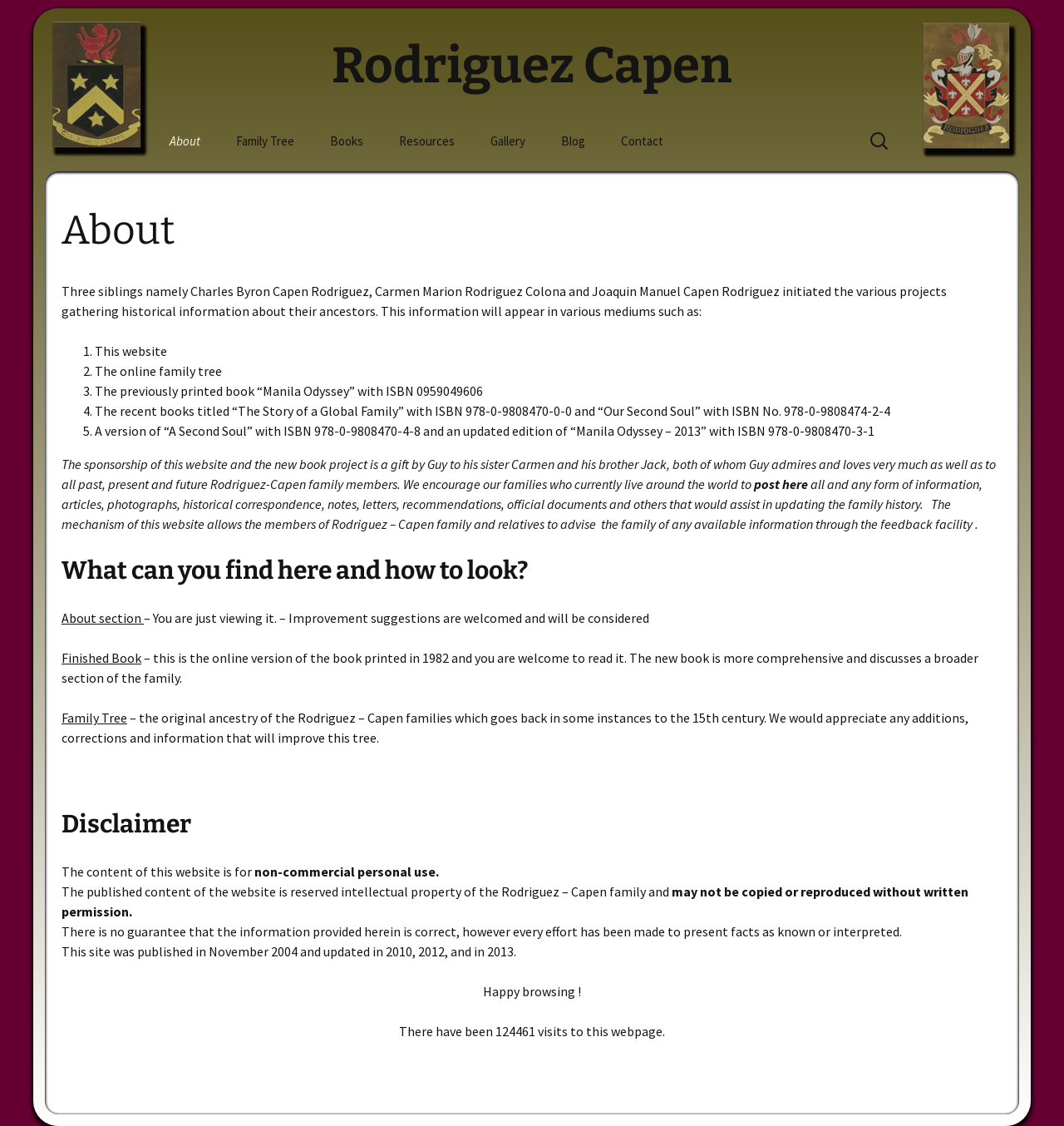Please provide the bounding box coordinate of the region that matches the element description: Latest activity: Feb 28, 2023. Coordinates should be in the format (top-left x, top-left y, bottom-right x, bottom-right y) and all values should be between 0 and 1.

None